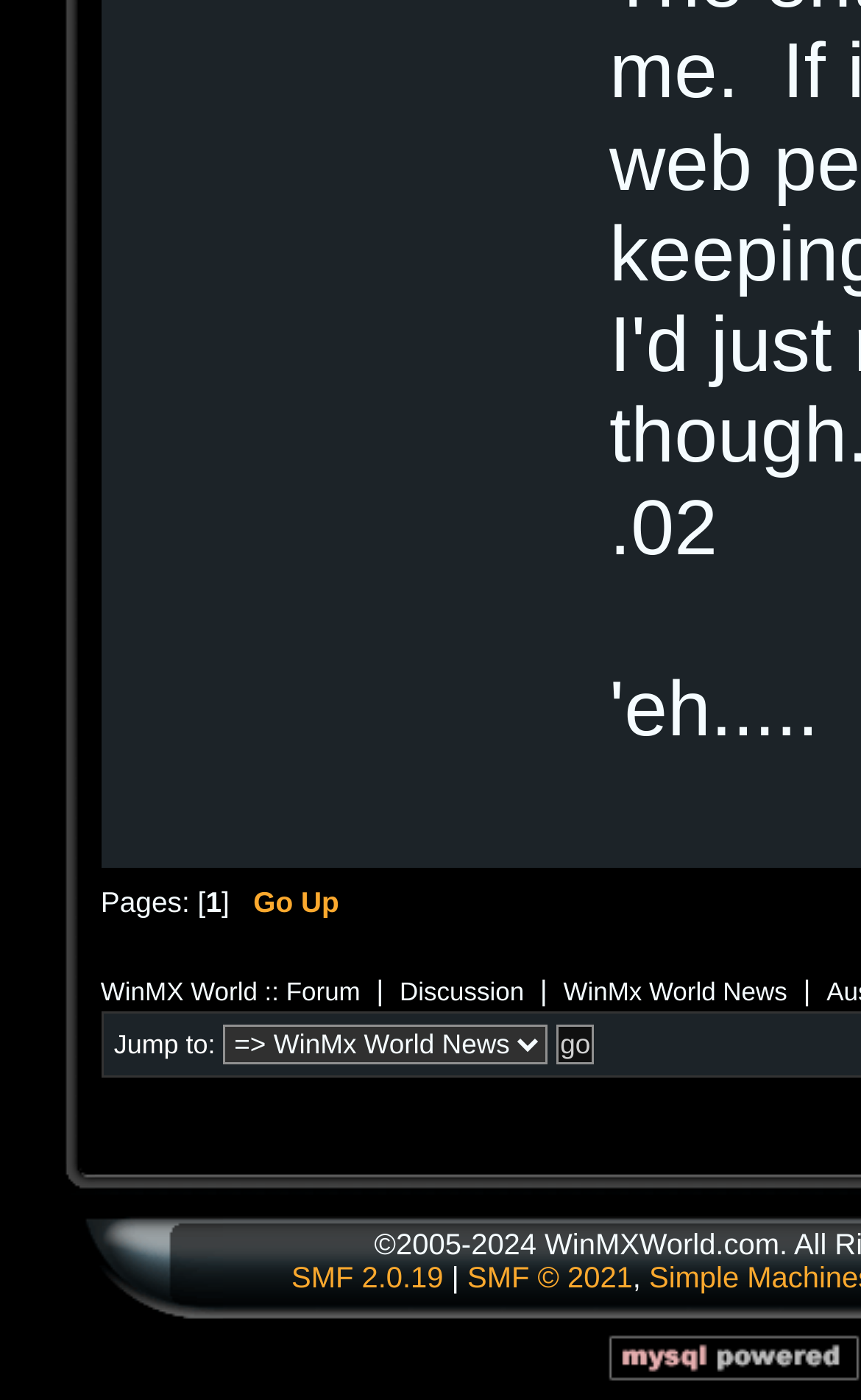Locate the bounding box coordinates of the element I should click to achieve the following instruction: "Visit the 'WinMX World :: Forum'".

[0.117, 0.699, 0.419, 0.72]